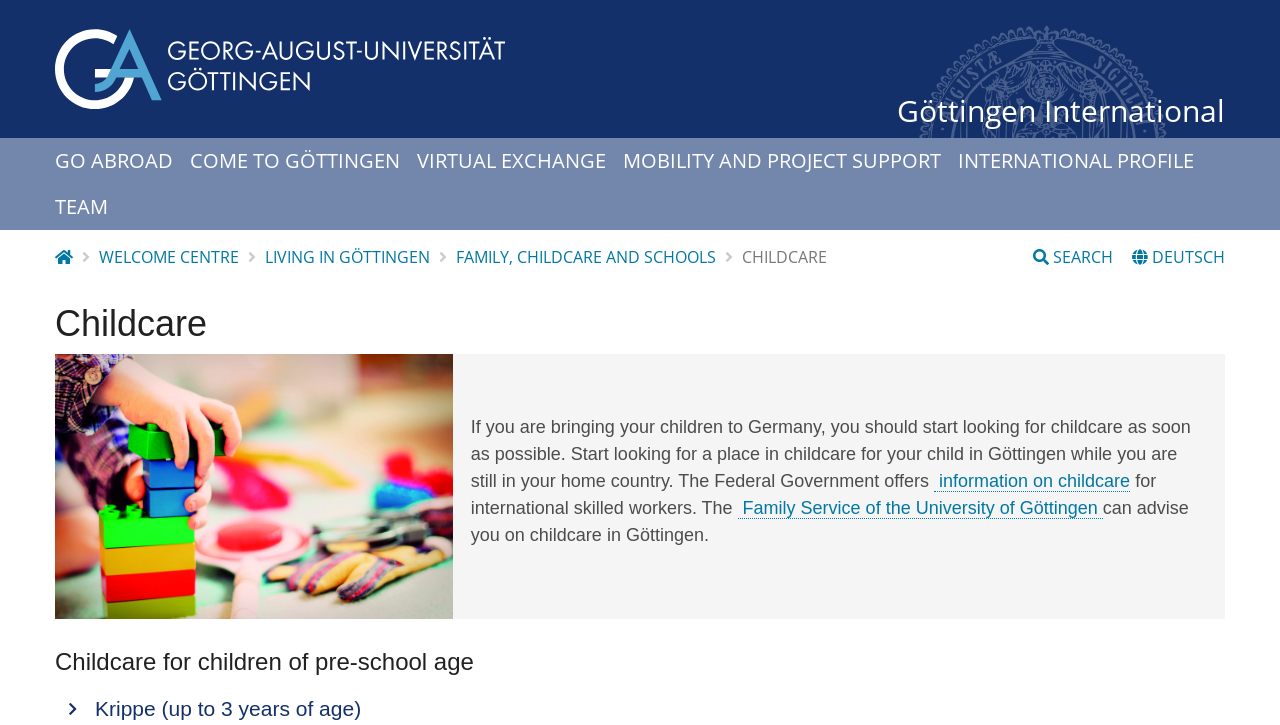What is the language of the webpage? Please answer the question using a single word or phrase based on the image.

English